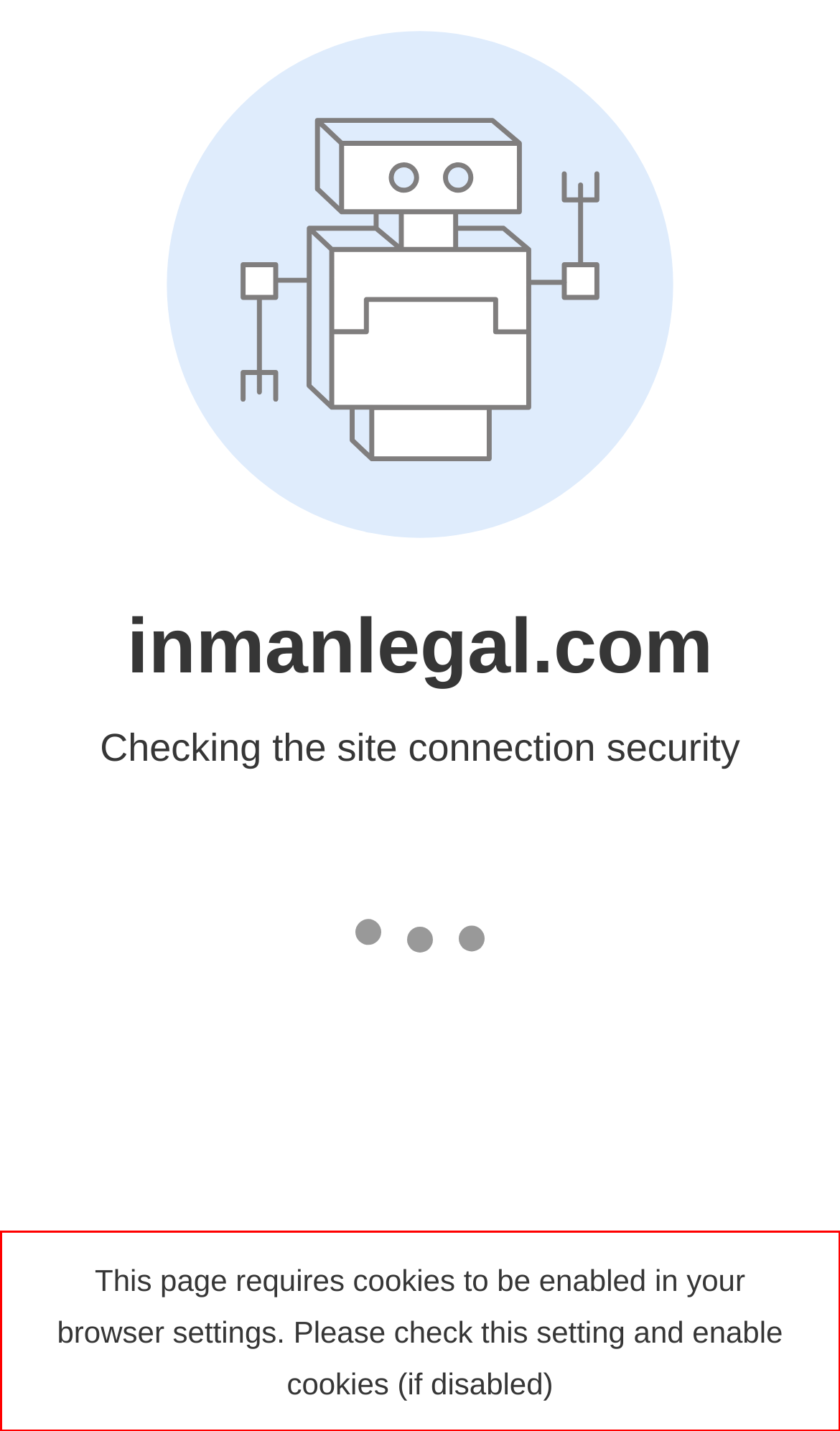In the screenshot of the webpage, find the red bounding box and perform OCR to obtain the text content restricted within this red bounding box.

This page requires cookies to be enabled in your browser settings. Please check this setting and enable cookies (if disabled)